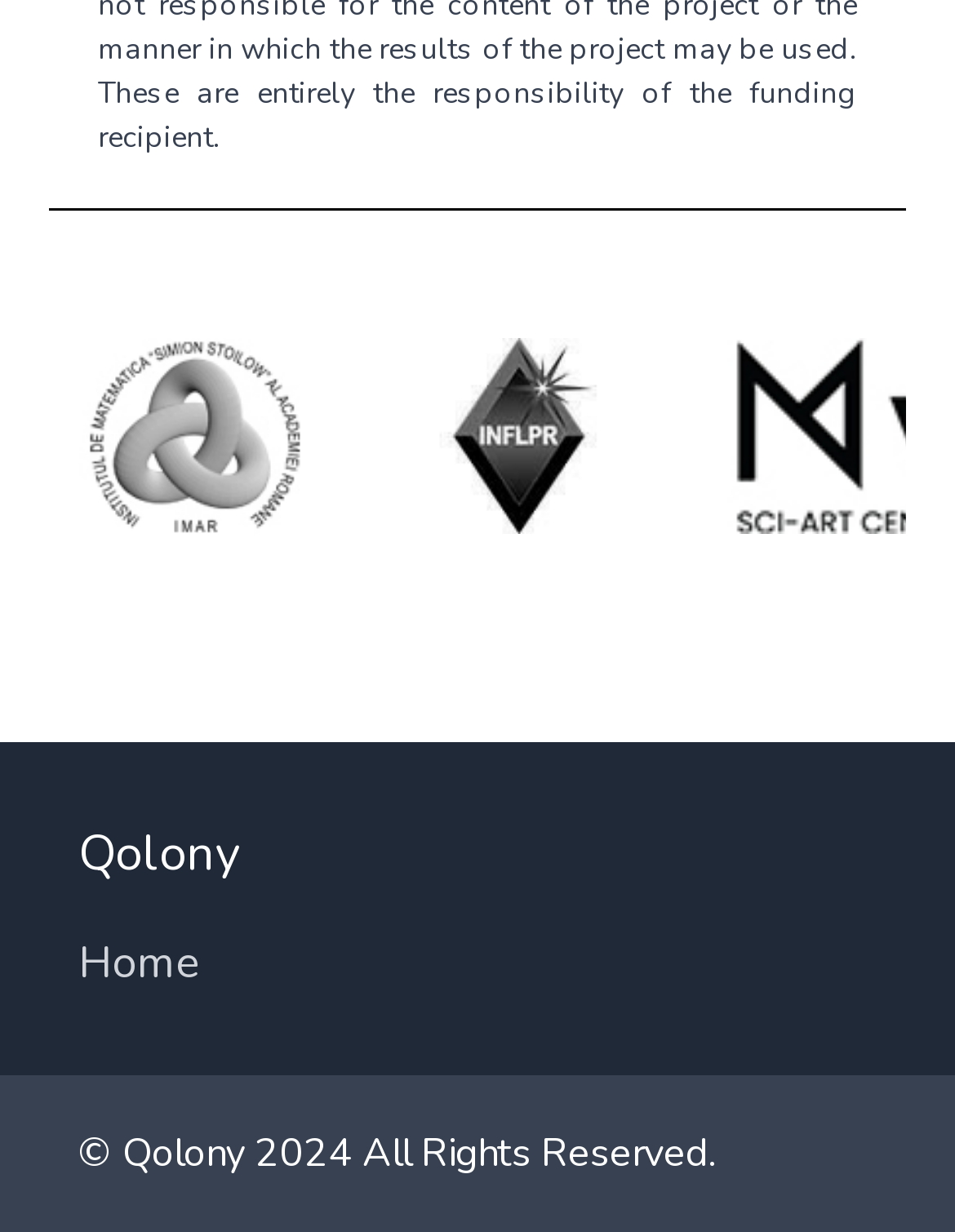Provide your answer in one word or a succinct phrase for the question: 
What is the name of the company?

Qolony